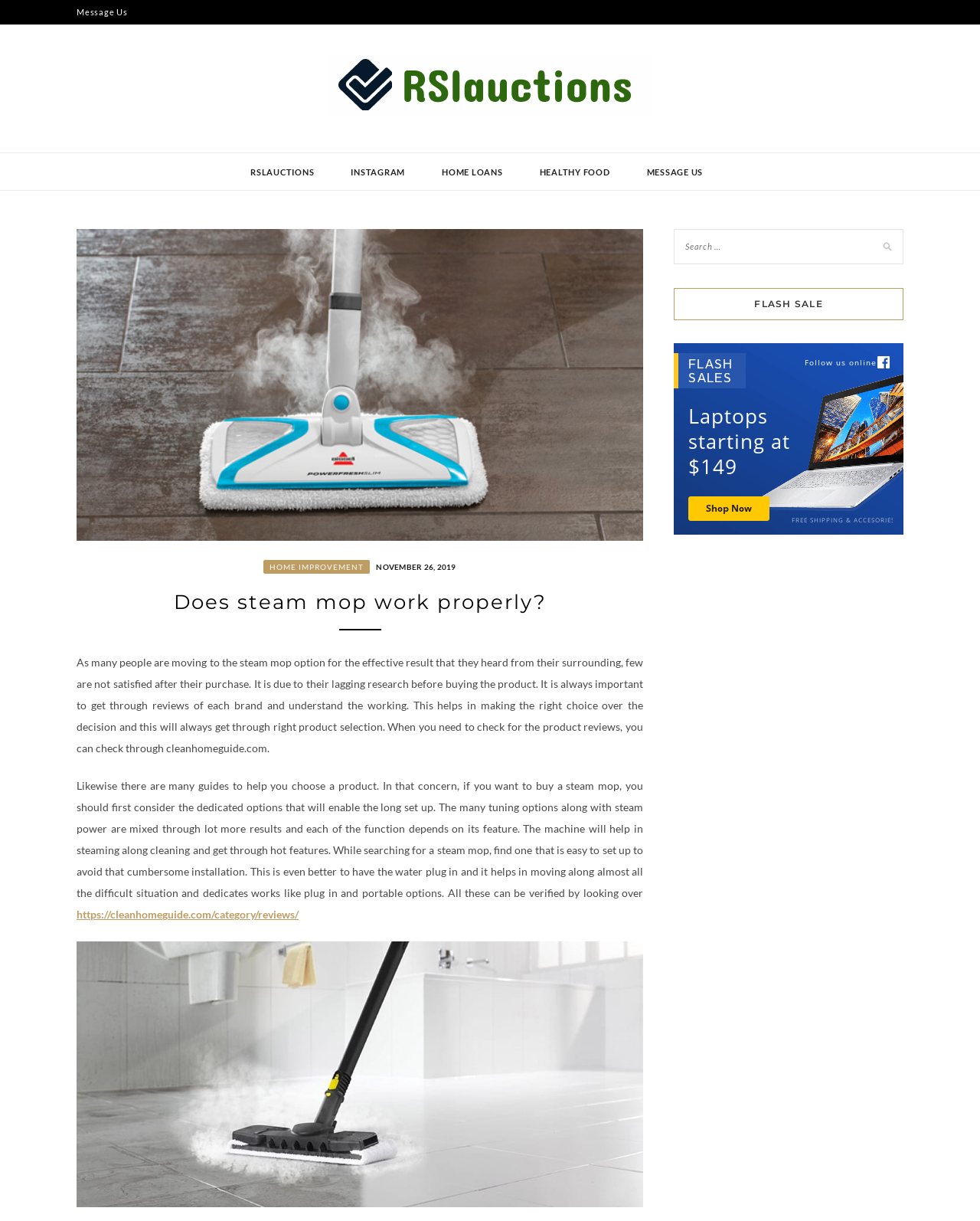Please indicate the bounding box coordinates for the clickable area to complete the following task: "Search for something". The coordinates should be specified as four float numbers between 0 and 1, i.e., [left, top, right, bottom].

[0.688, 0.187, 0.922, 0.217]